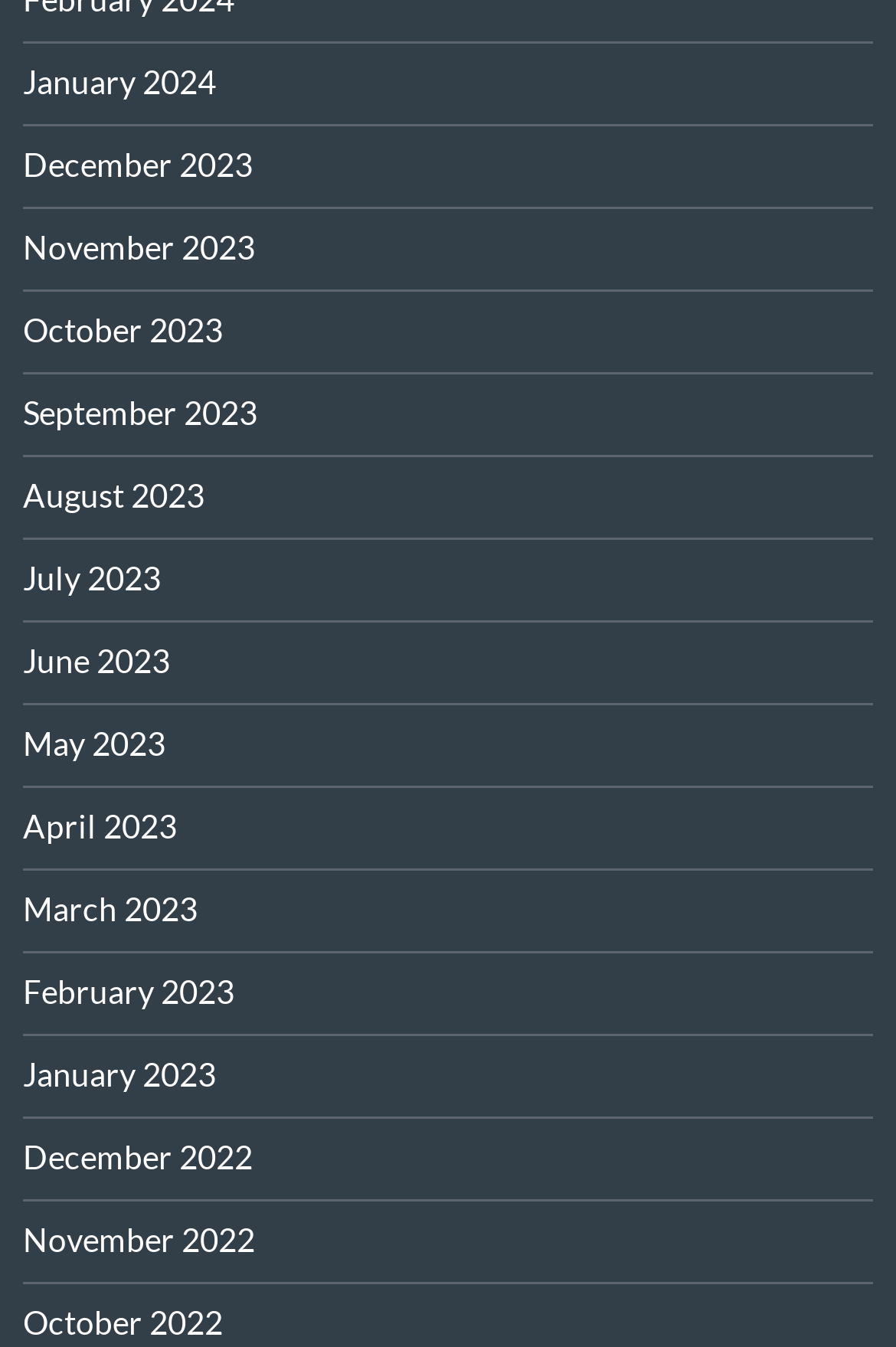Are the months listed in chronological order? Observe the screenshot and provide a one-word or short phrase answer.

Yes